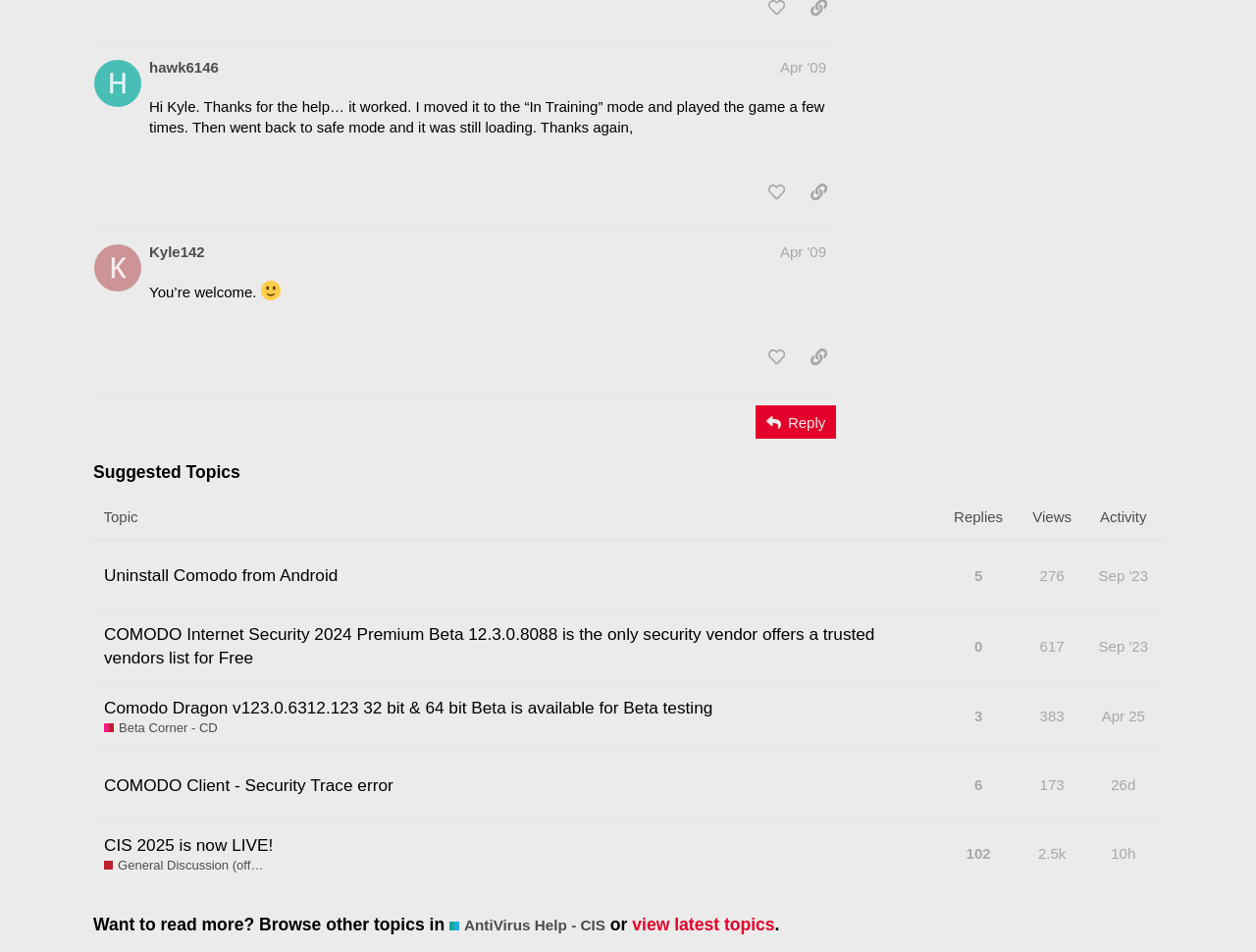Using the webpage screenshot and the element description CIS 2025 is now LIVE!, determine the bounding box coordinates. Specify the coordinates in the format (top-left x, top-left y, bottom-right x, bottom-right y) with values ranging from 0 to 1.

[0.083, 0.861, 0.217, 0.913]